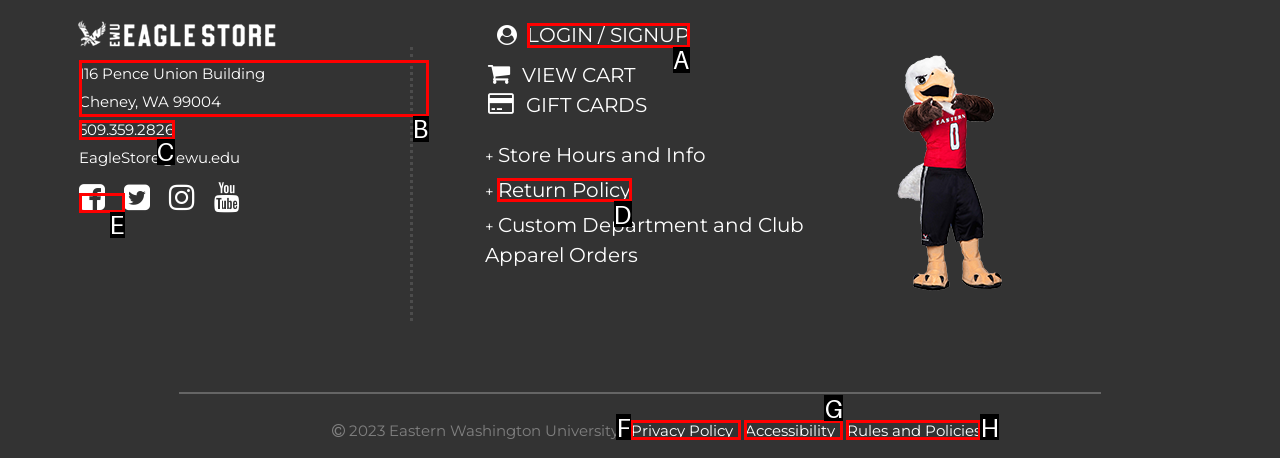Indicate which UI element needs to be clicked to fulfill the task: Check return policy
Answer with the letter of the chosen option from the available choices directly.

D